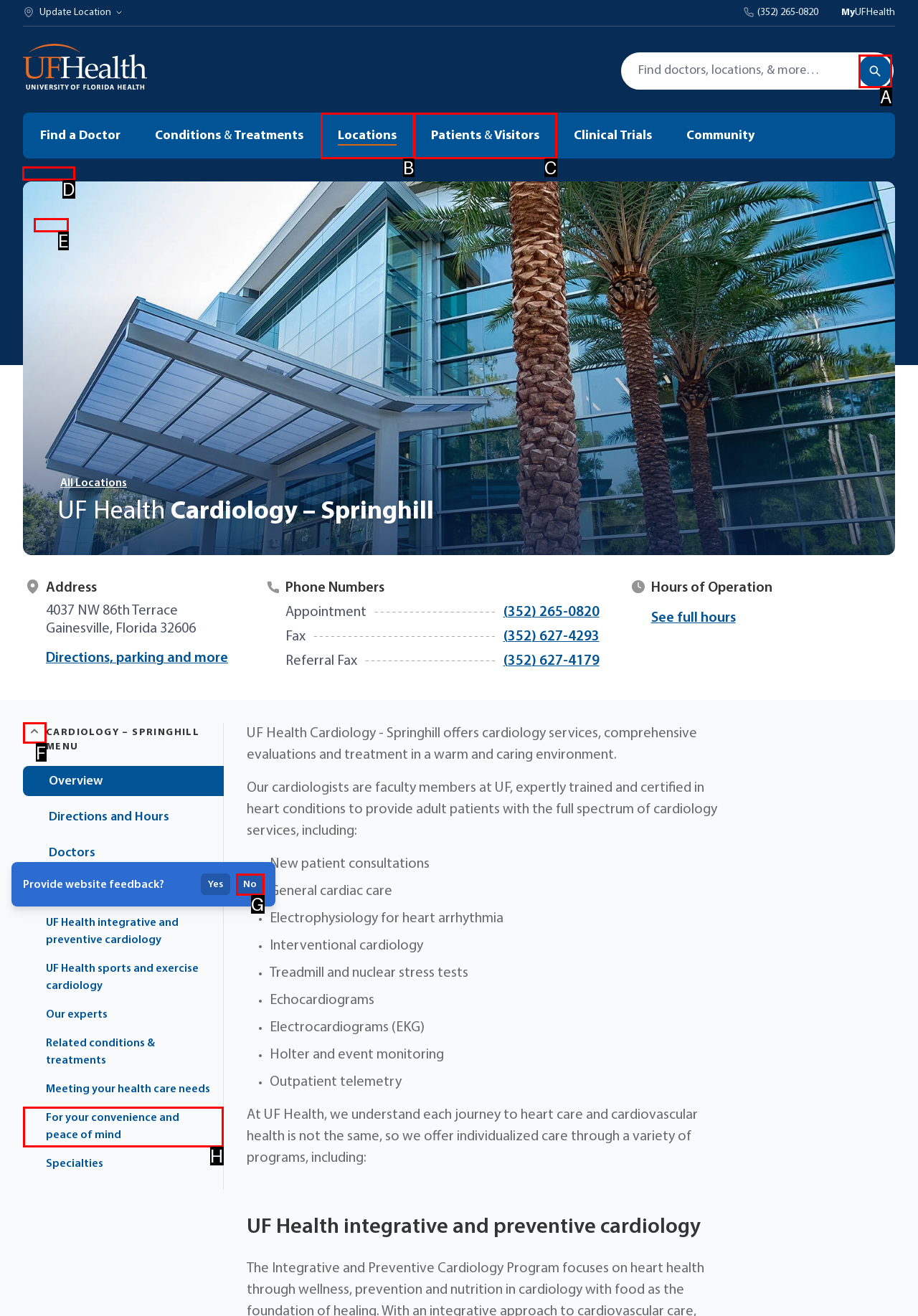Select the UI element that should be clicked to execute the following task: Expand the Cardiology – Springhill Menu
Provide the letter of the correct choice from the given options.

F